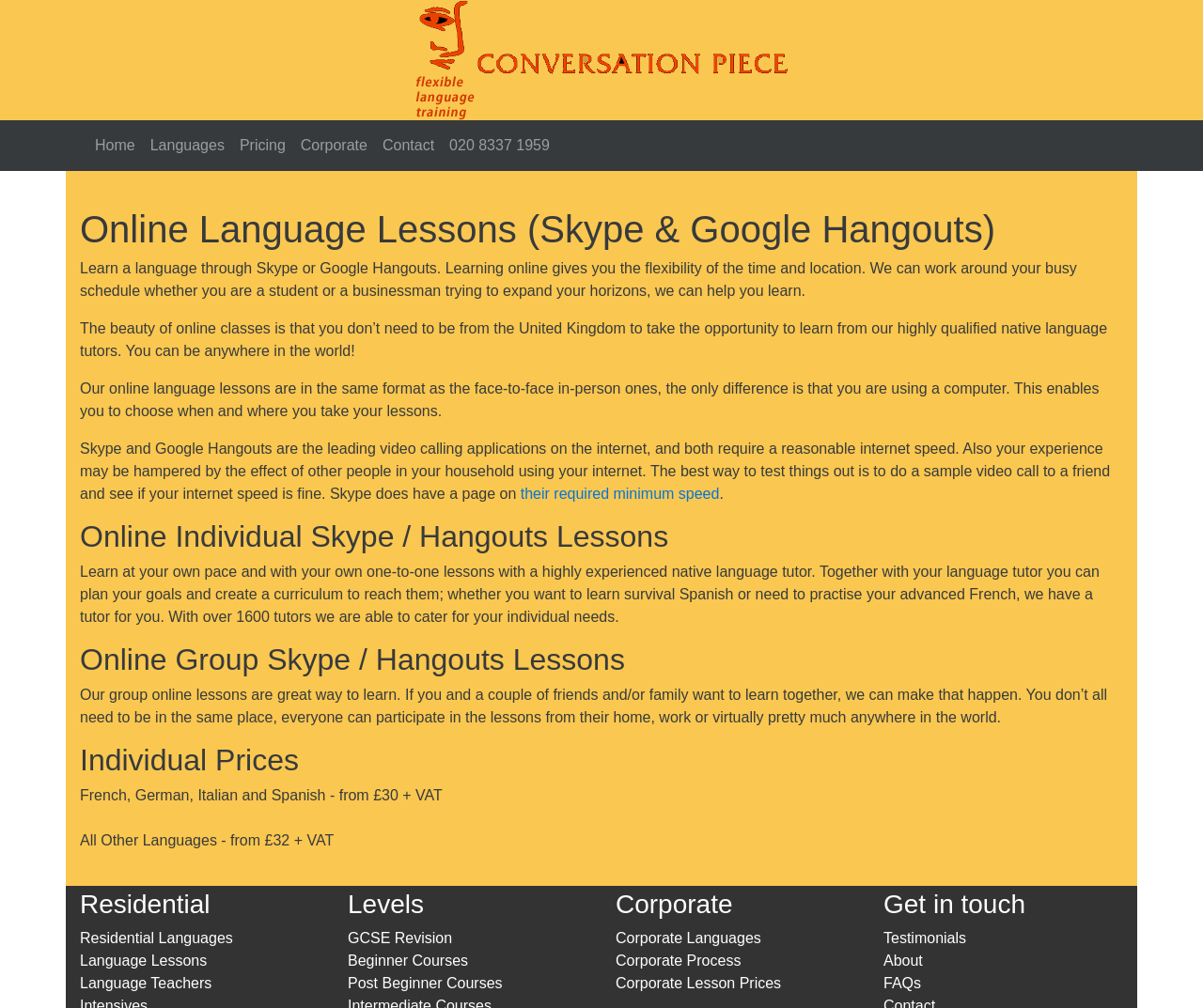Locate the bounding box coordinates of the element that should be clicked to fulfill the instruction: "Check the prices for individual lessons".

[0.066, 0.738, 0.934, 0.771]